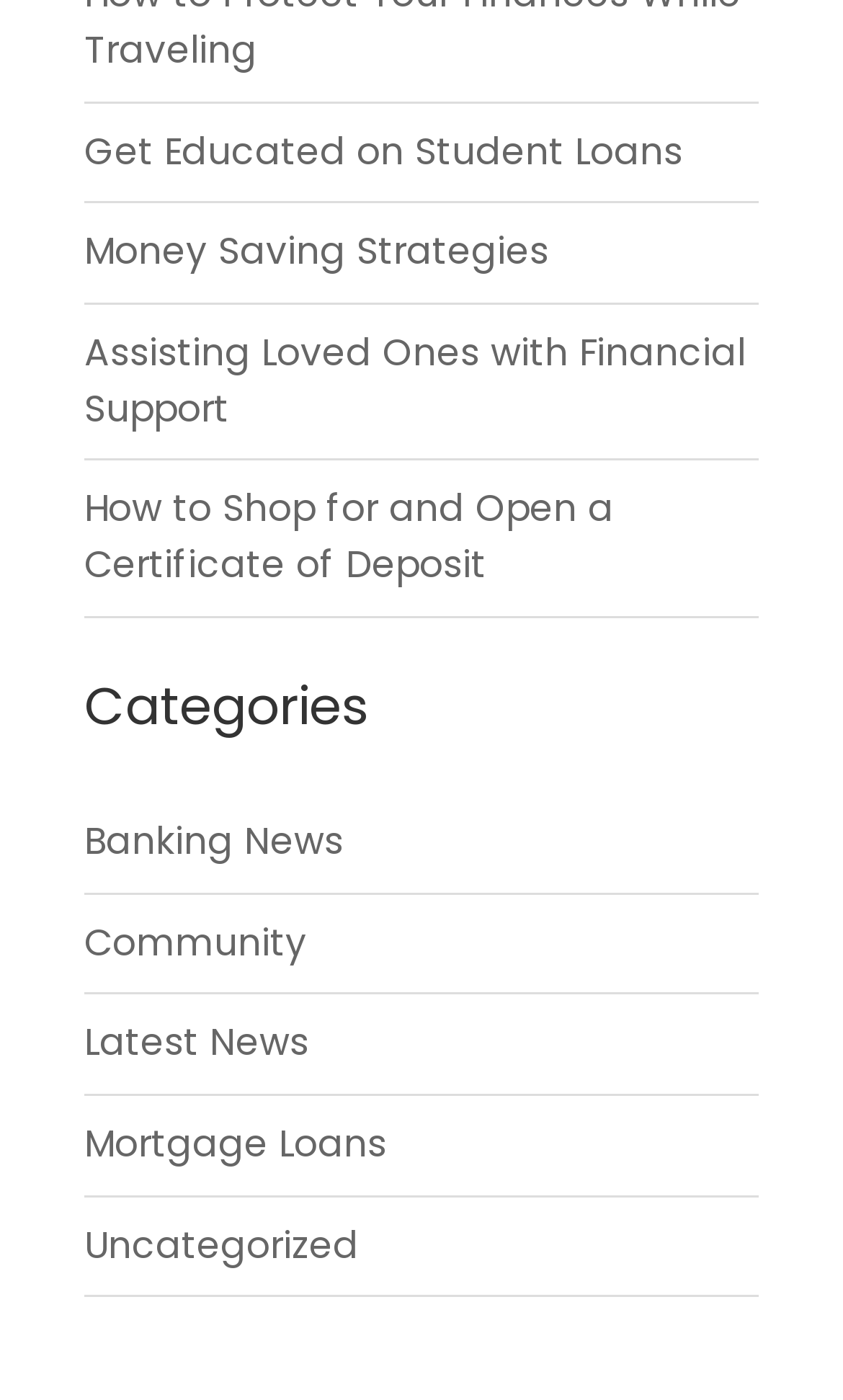Please identify the bounding box coordinates of the element's region that needs to be clicked to fulfill the following instruction: "Read about banking news". The bounding box coordinates should consist of four float numbers between 0 and 1, i.e., [left, top, right, bottom].

[0.1, 0.582, 0.408, 0.619]